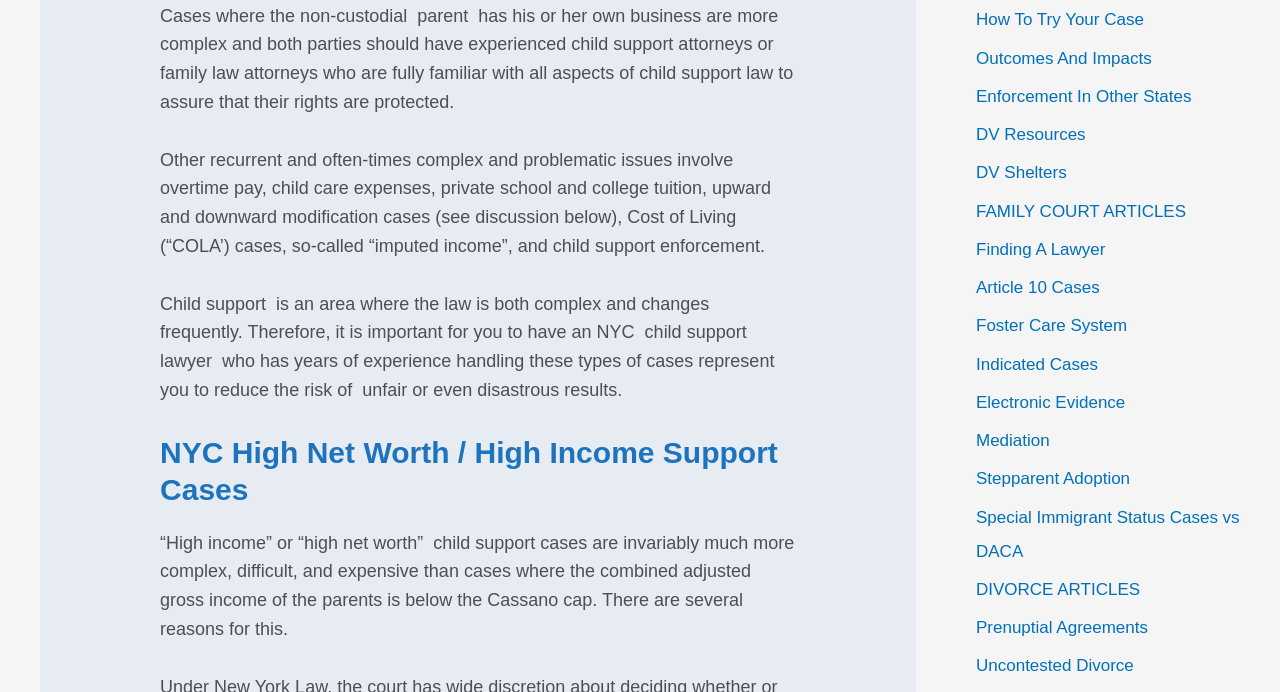What other resources are available on the webpage?
Please use the visual content to give a single word or phrase answer.

Links to articles and resources